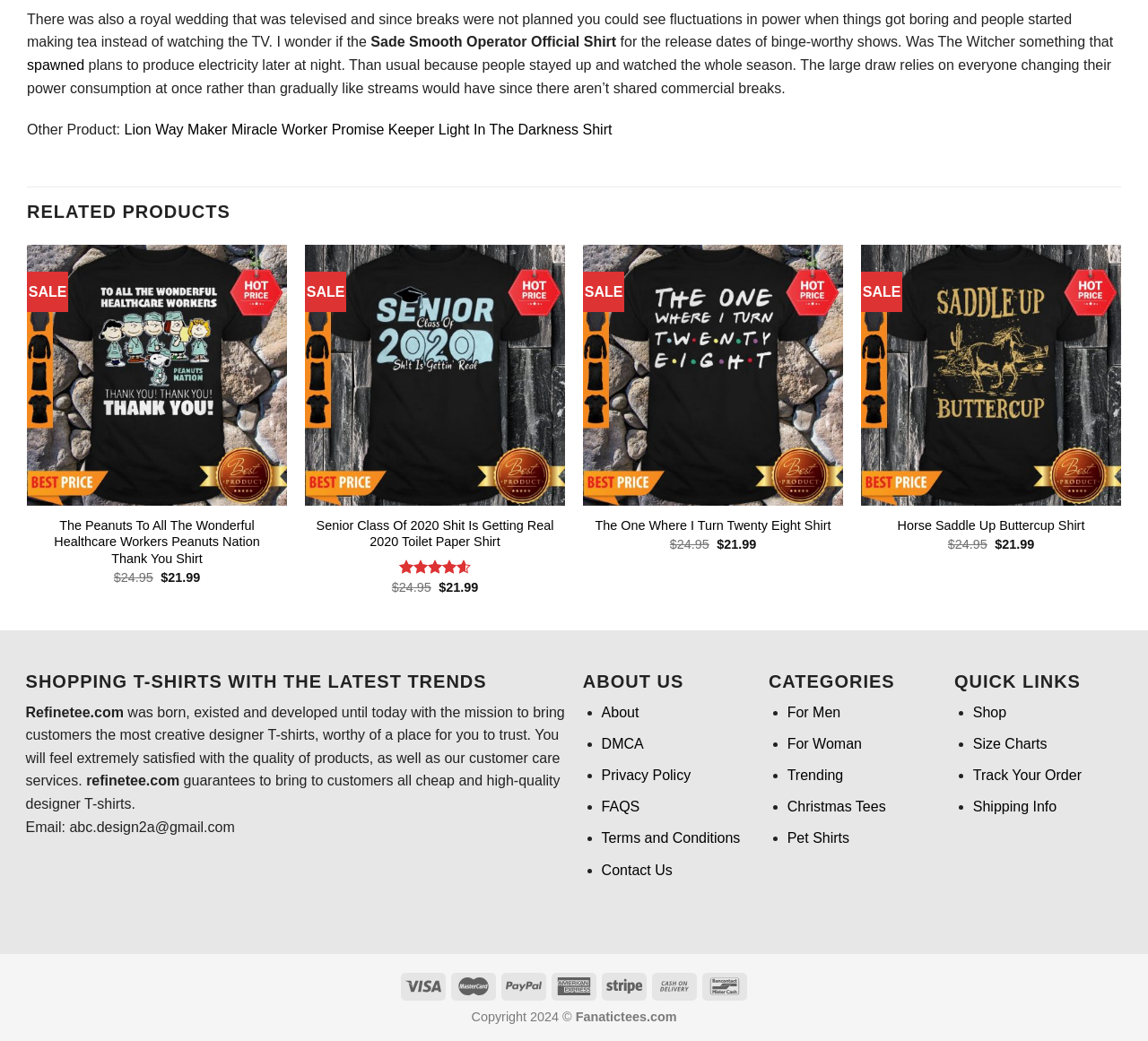What is the price of the 'Senior Class Of 2020 Shit Is Getting Real 2020 Toilet Paper Shirt'?
Based on the screenshot, give a detailed explanation to answer the question.

The price of the 'Senior Class Of 2020 Shit Is Getting Real 2020 Toilet Paper Shirt' can be found in the insertion element next to the image of the shirt, which contains the text '$21.99'.